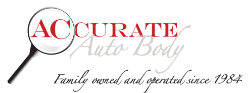Provide your answer in a single word or phrase: 
What is the font style of 'Auto Body'?

softer